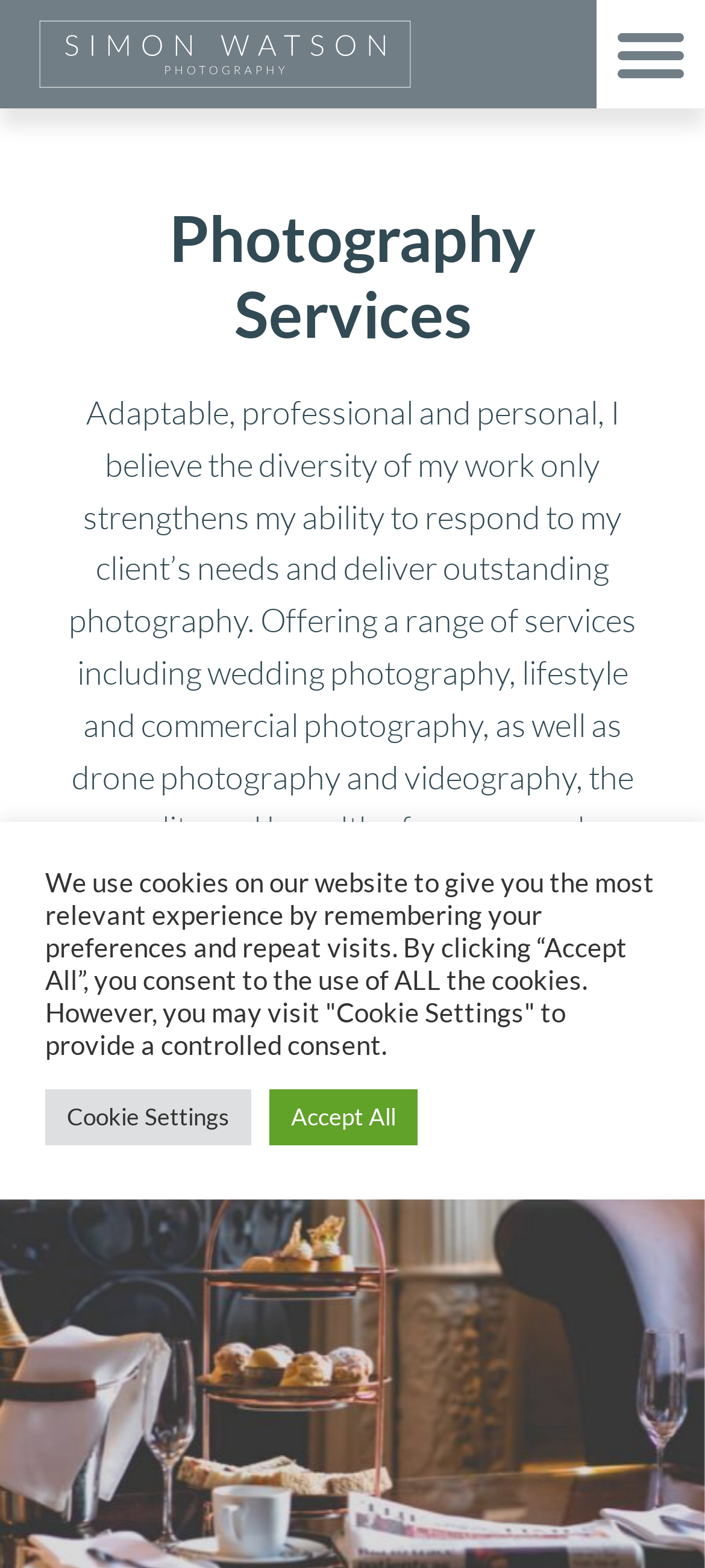Using the information in the image, give a detailed answer to the following question: What is the tone of the photographer's description?

The tone of the photographer's description on the webpage is professional and personal, conveying a sense of adaptability and a commitment to delivering outstanding photography that meets clients' needs.